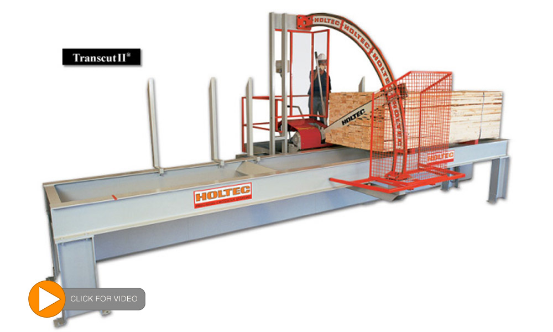What is the purpose of the parallel guide frame?
Give a one-word or short phrase answer based on the image.

Ensure precision